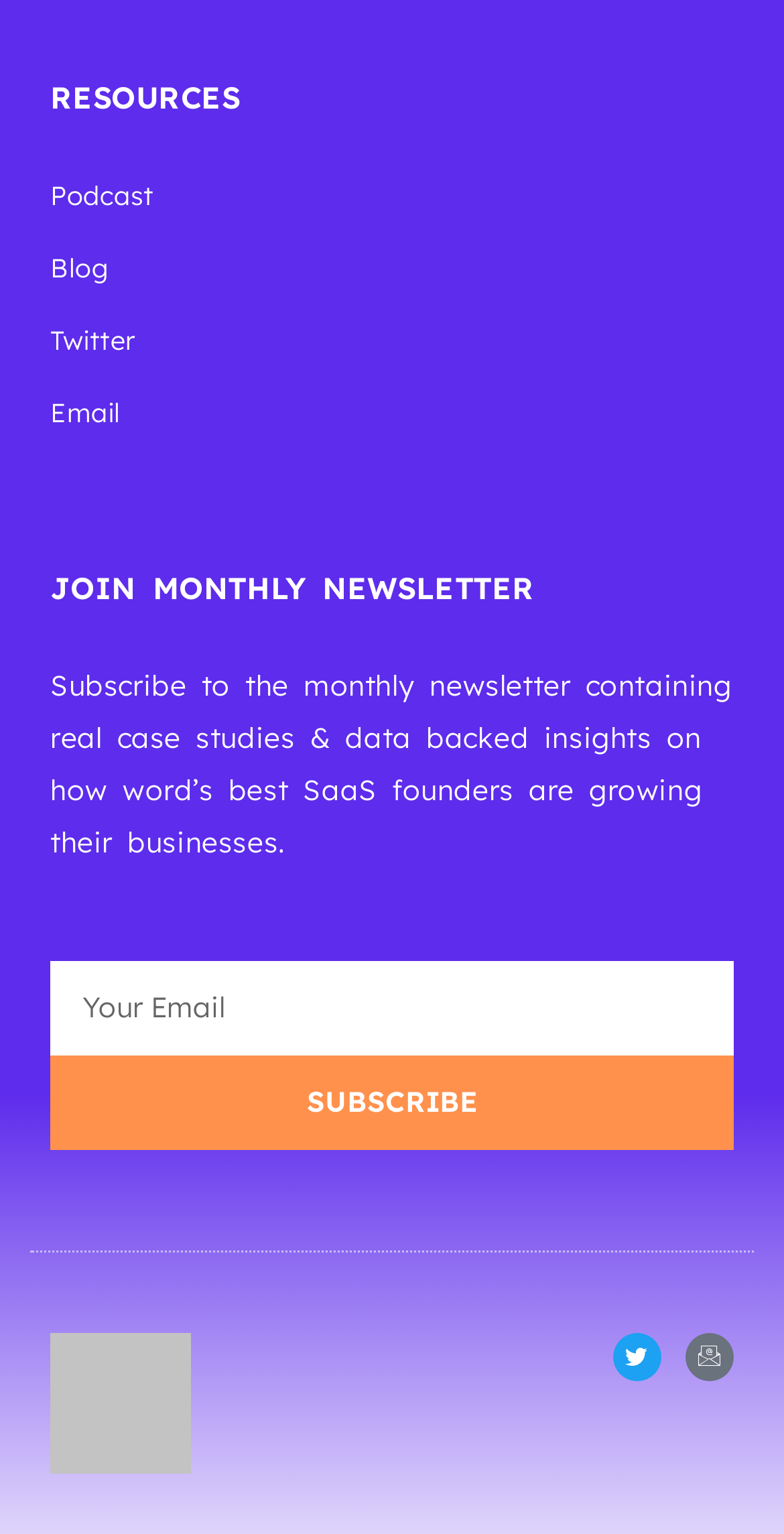Based on the element description: "Podcast", identify the bounding box coordinates for this UI element. The coordinates must be four float numbers between 0 and 1, listed as [left, top, right, bottom].

[0.064, 0.11, 0.317, 0.144]